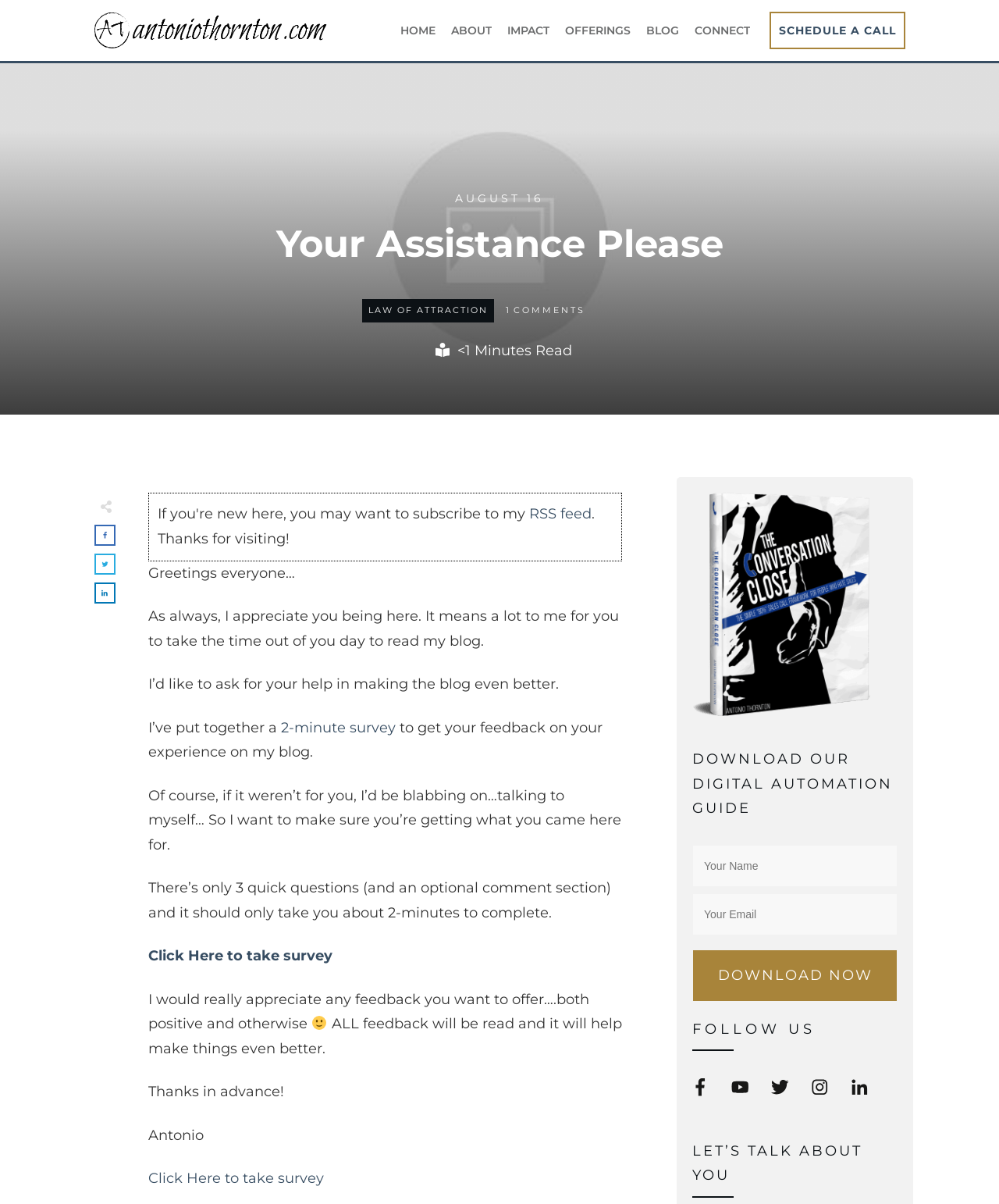Please give the bounding box coordinates of the area that should be clicked to fulfill the following instruction: "Download the digital automation guide". The coordinates should be in the format of four float numbers from 0 to 1, i.e., [left, top, right, bottom].

[0.694, 0.789, 0.898, 0.831]